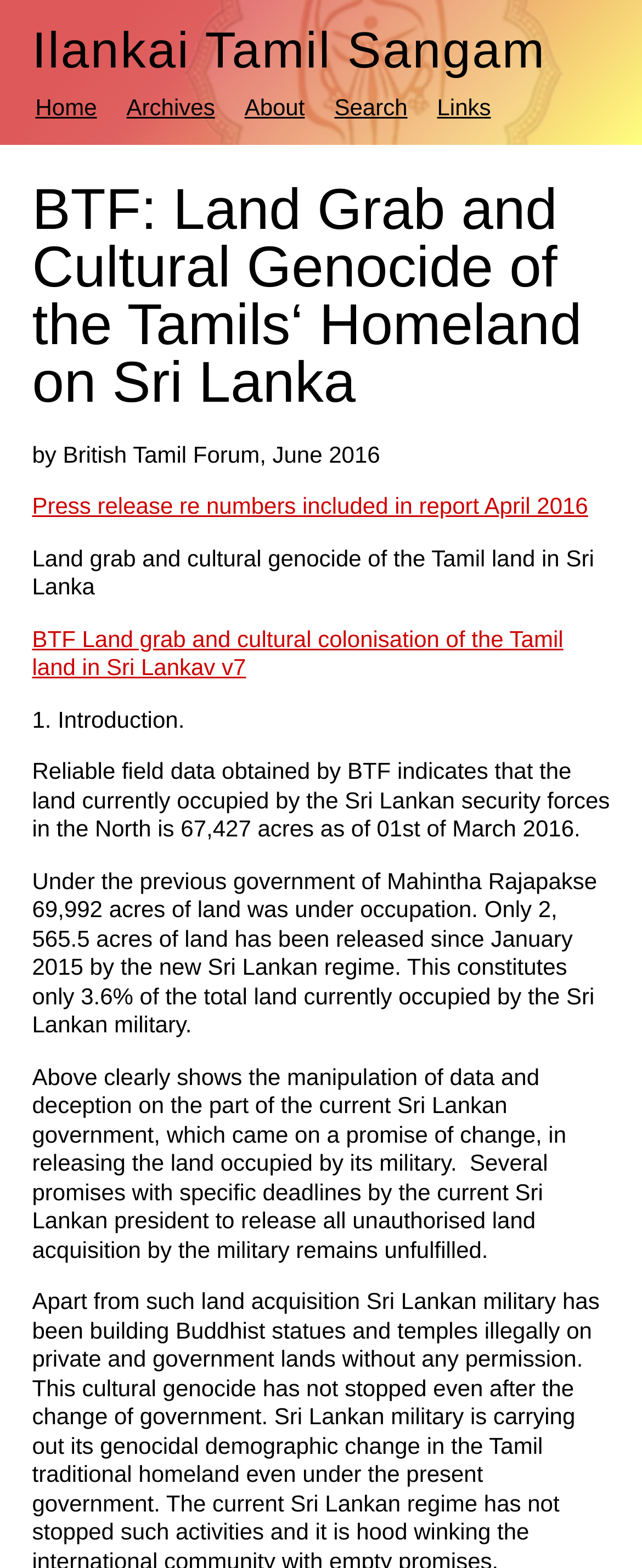Find the bounding box coordinates of the element's region that should be clicked in order to follow the given instruction: "Click on the 'Links' link". The coordinates should consist of four float numbers between 0 and 1, i.e., [left, top, right, bottom].

[0.676, 0.058, 0.77, 0.079]